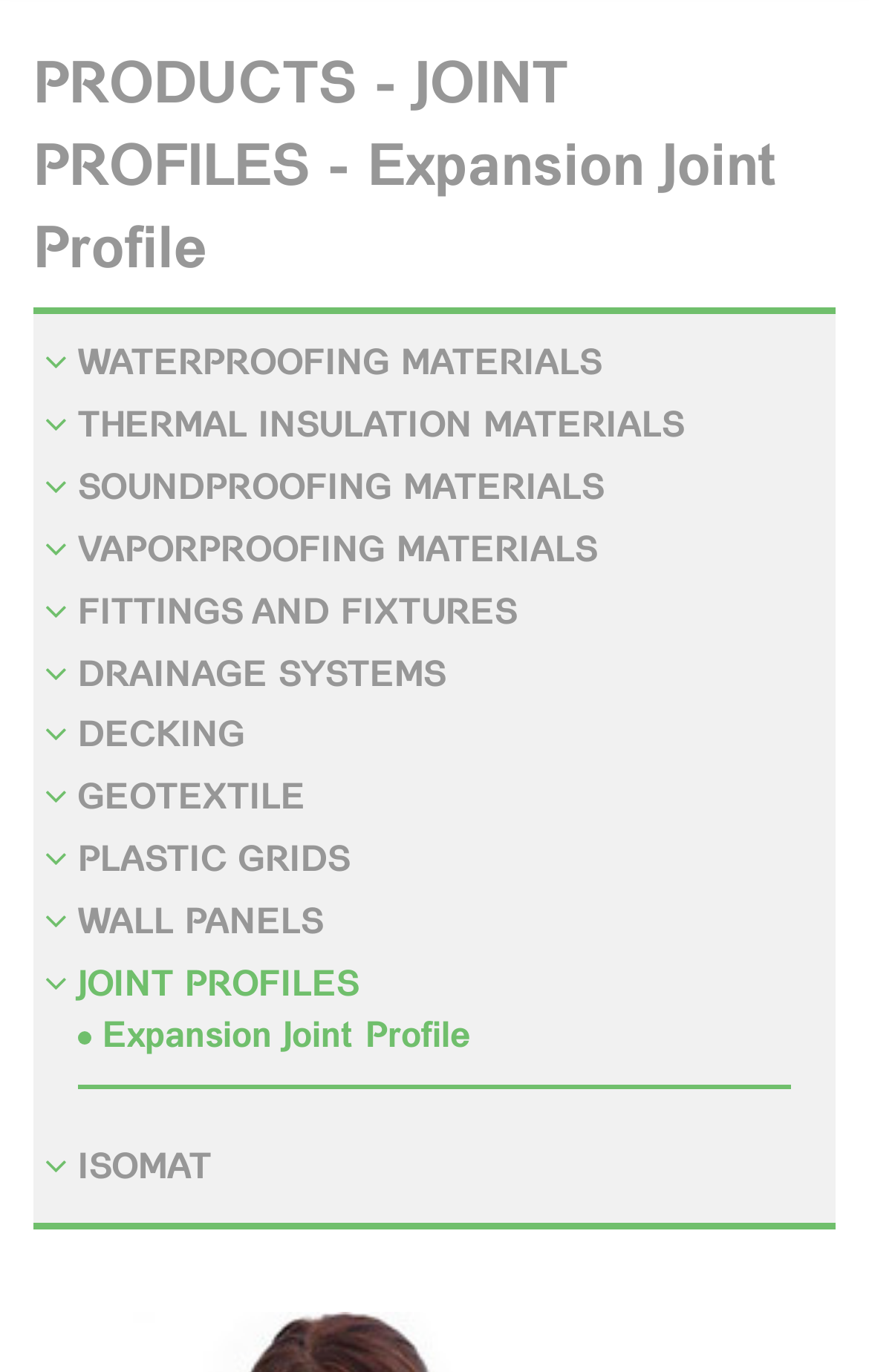What is the last type of material listed on this webpage?
Answer the question in as much detail as possible.

The last link listed on the webpage is ' ISOMAT', which appears to be a type of building material.